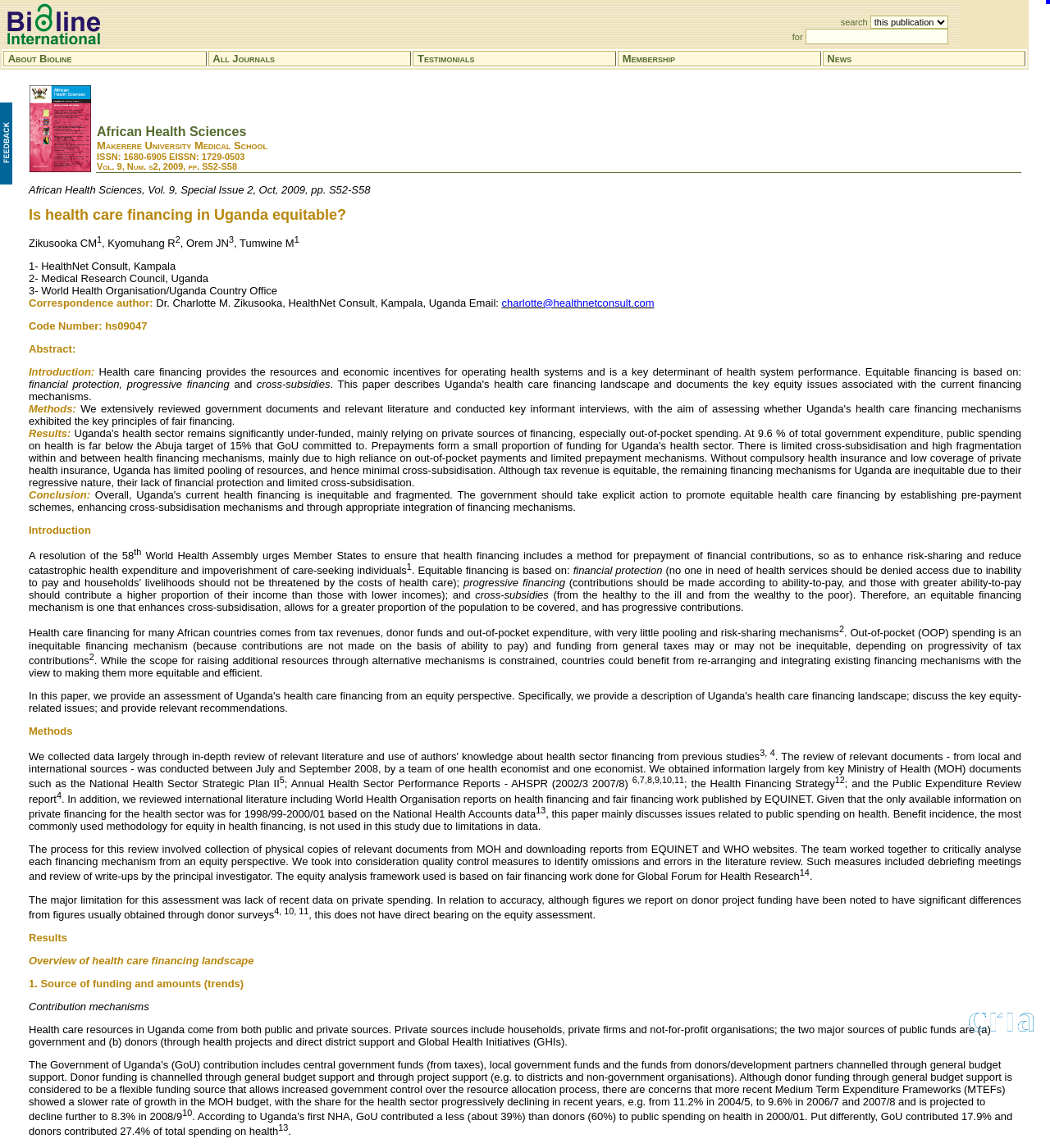What is the name of the journal?
Please answer the question with a single word or phrase, referencing the image.

African Health Sciences